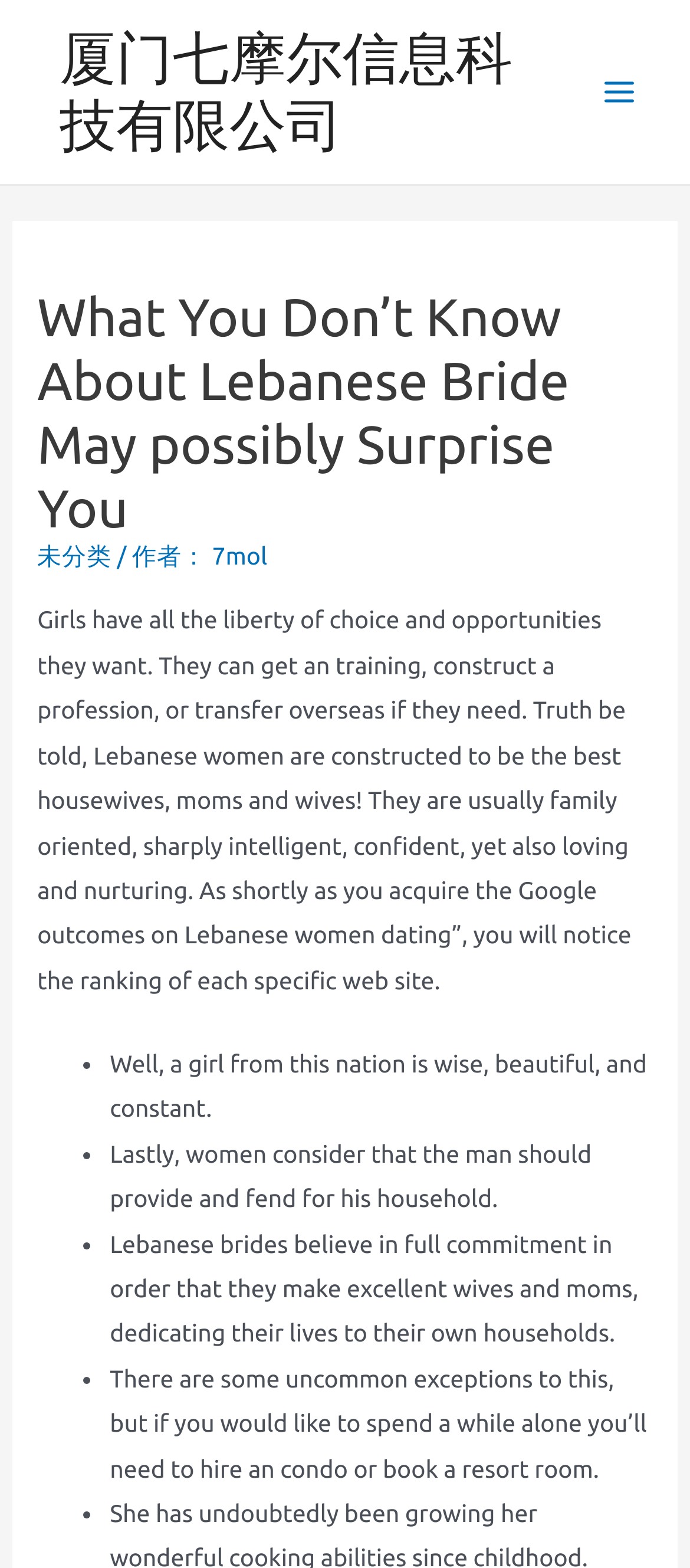Answer the question below in one word or phrase:
What do Lebanese women expect from their husbands?

To provide and fend for the family